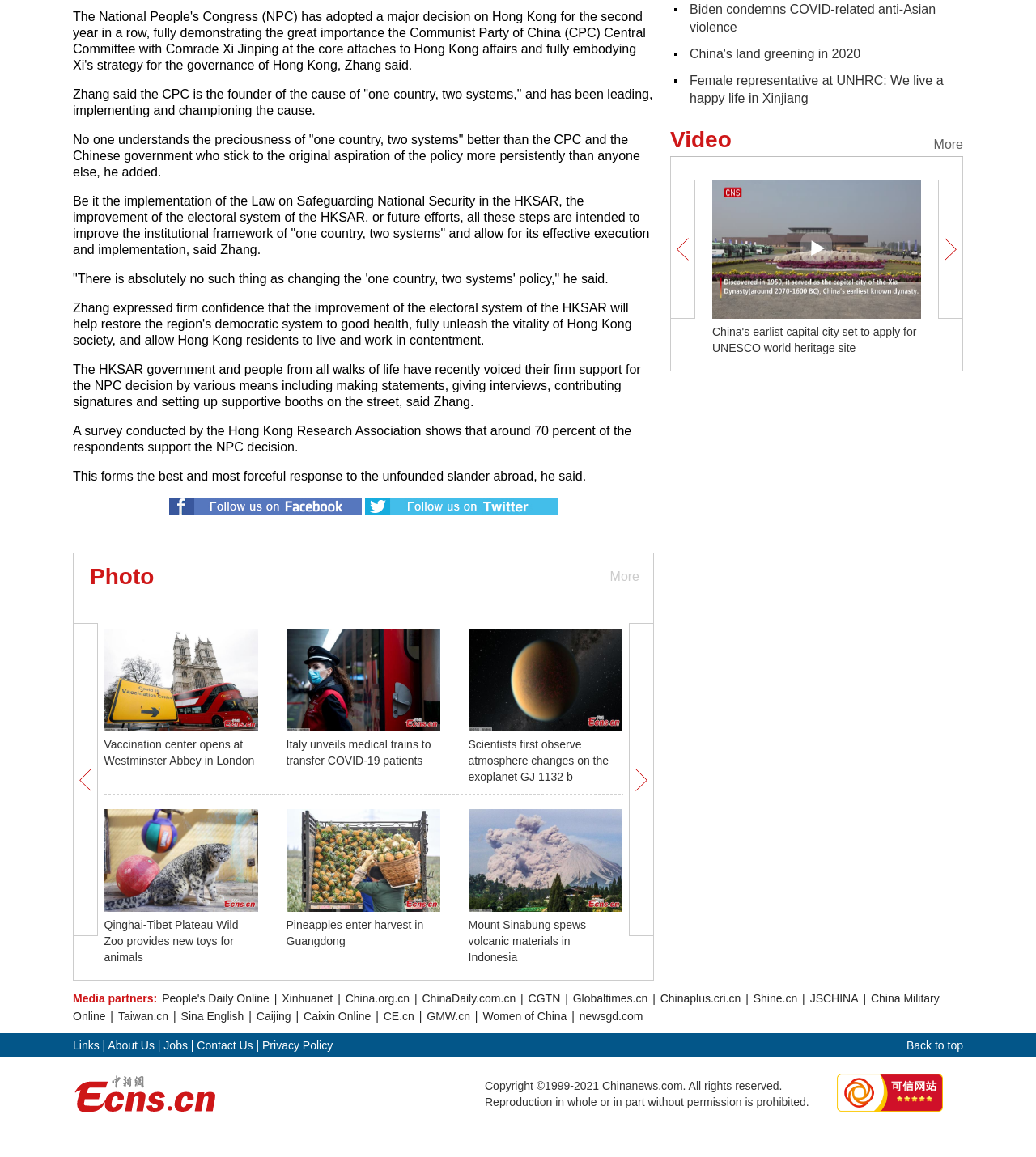Find the bounding box of the element with the following description: "Caijing". The coordinates must be four float numbers between 0 and 1, formatted as [left, top, right, bottom].

[0.246, 0.873, 0.283, 0.884]